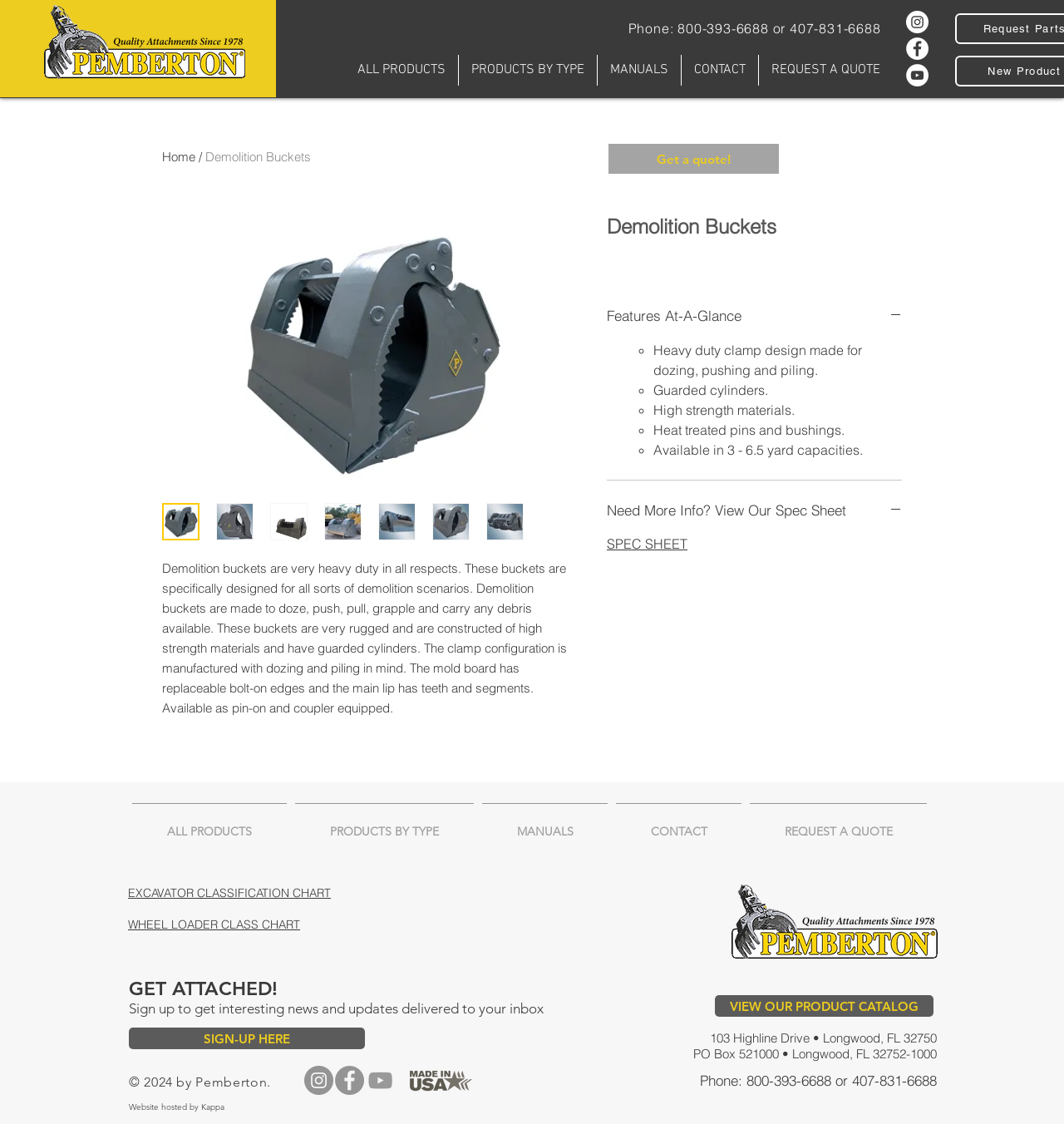Identify the bounding box coordinates for the element that needs to be clicked to fulfill this instruction: "Sign up to get interesting news and updates". Provide the coordinates in the format of four float numbers between 0 and 1: [left, top, right, bottom].

[0.121, 0.914, 0.343, 0.933]